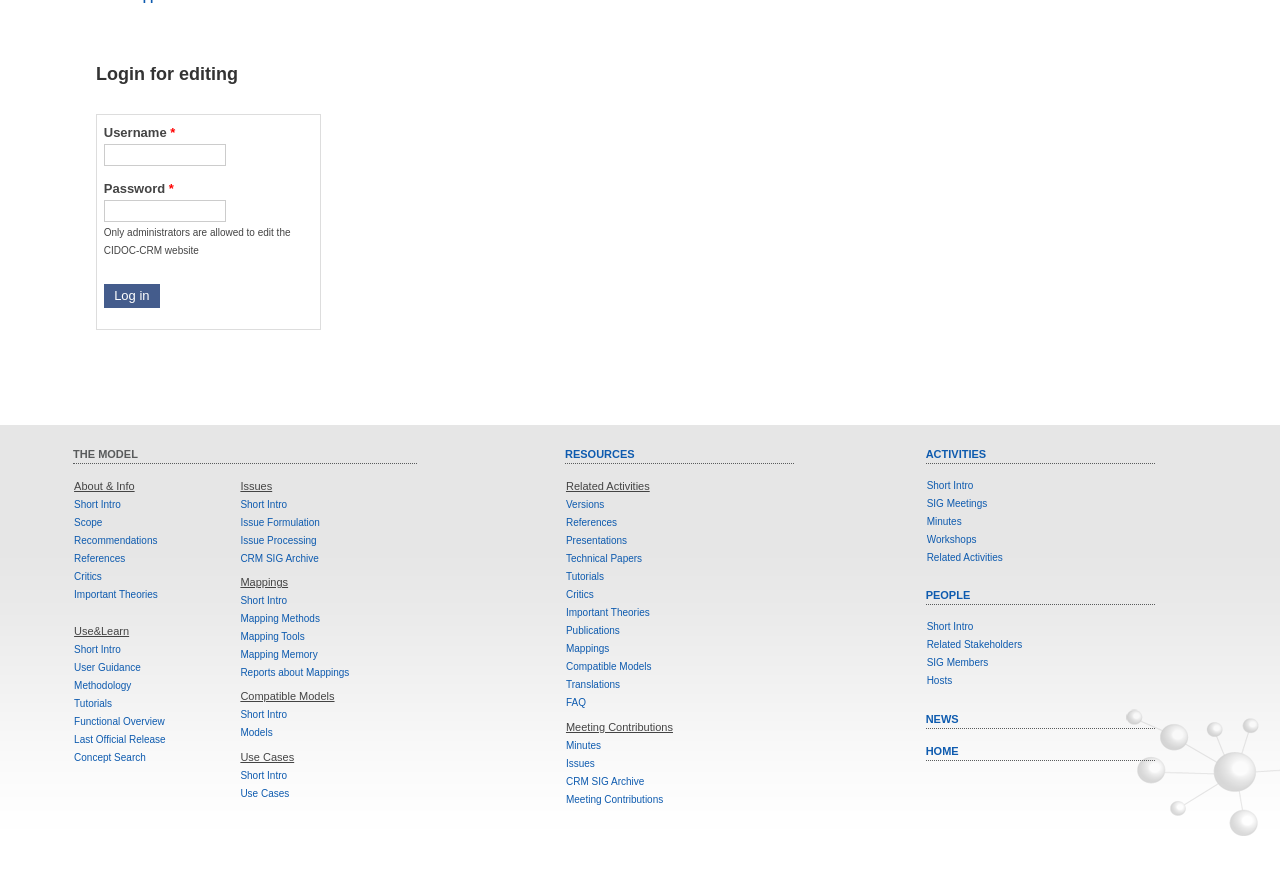What is the 'ACTIVITIES' section about?
Refer to the screenshot and answer in one word or phrase.

SIG Meetings and Workshops